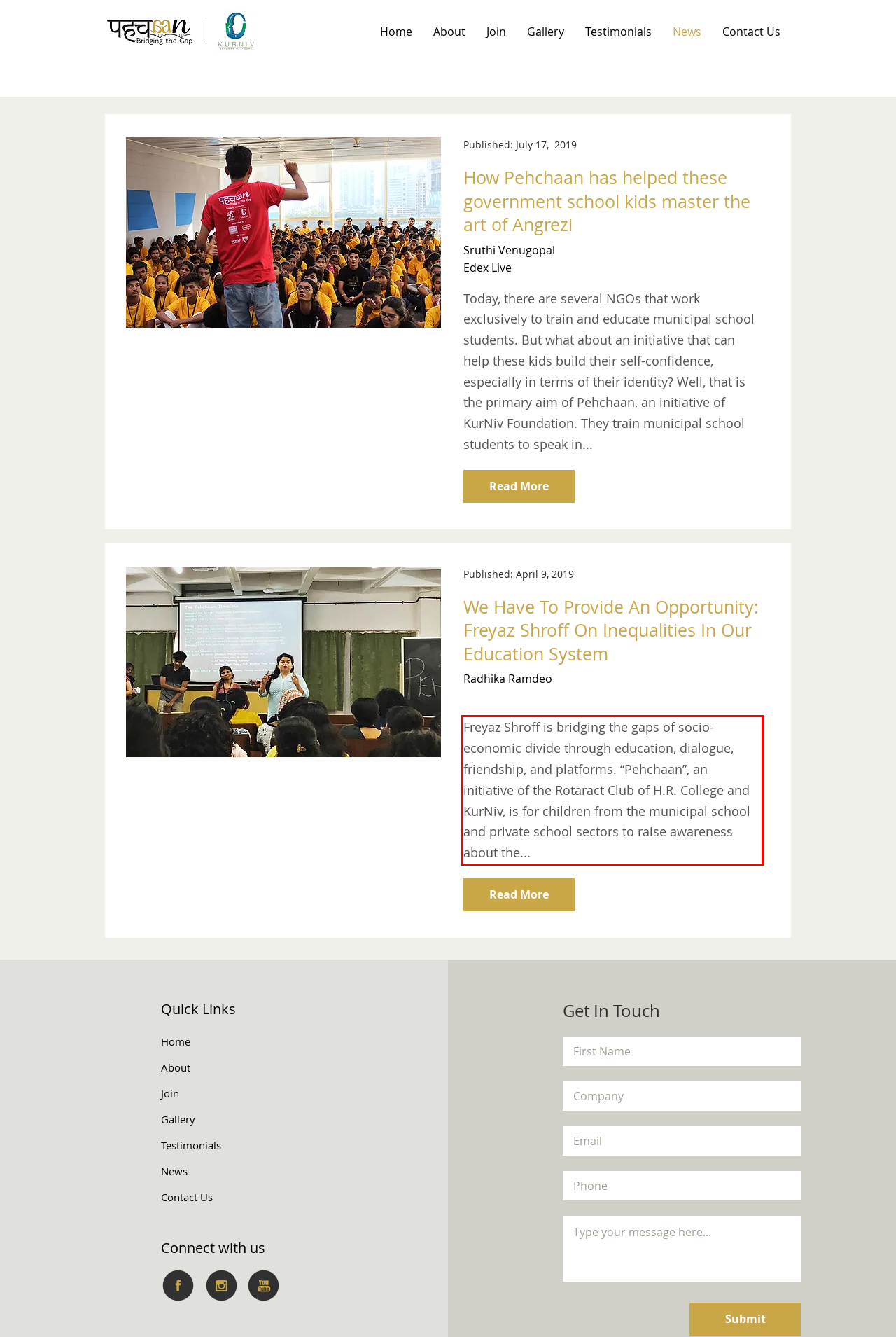Please look at the screenshot provided and find the red bounding box. Extract the text content contained within this bounding box.

Freyaz Shroff is bridging the gaps of socio-economic divide through education, dialogue, friendship, and platforms. “Pehchaan”, an initiative of the Rotaract Club of H.R. College and KurNiv, is for children from the municipal school and private school sectors to raise awareness about the...